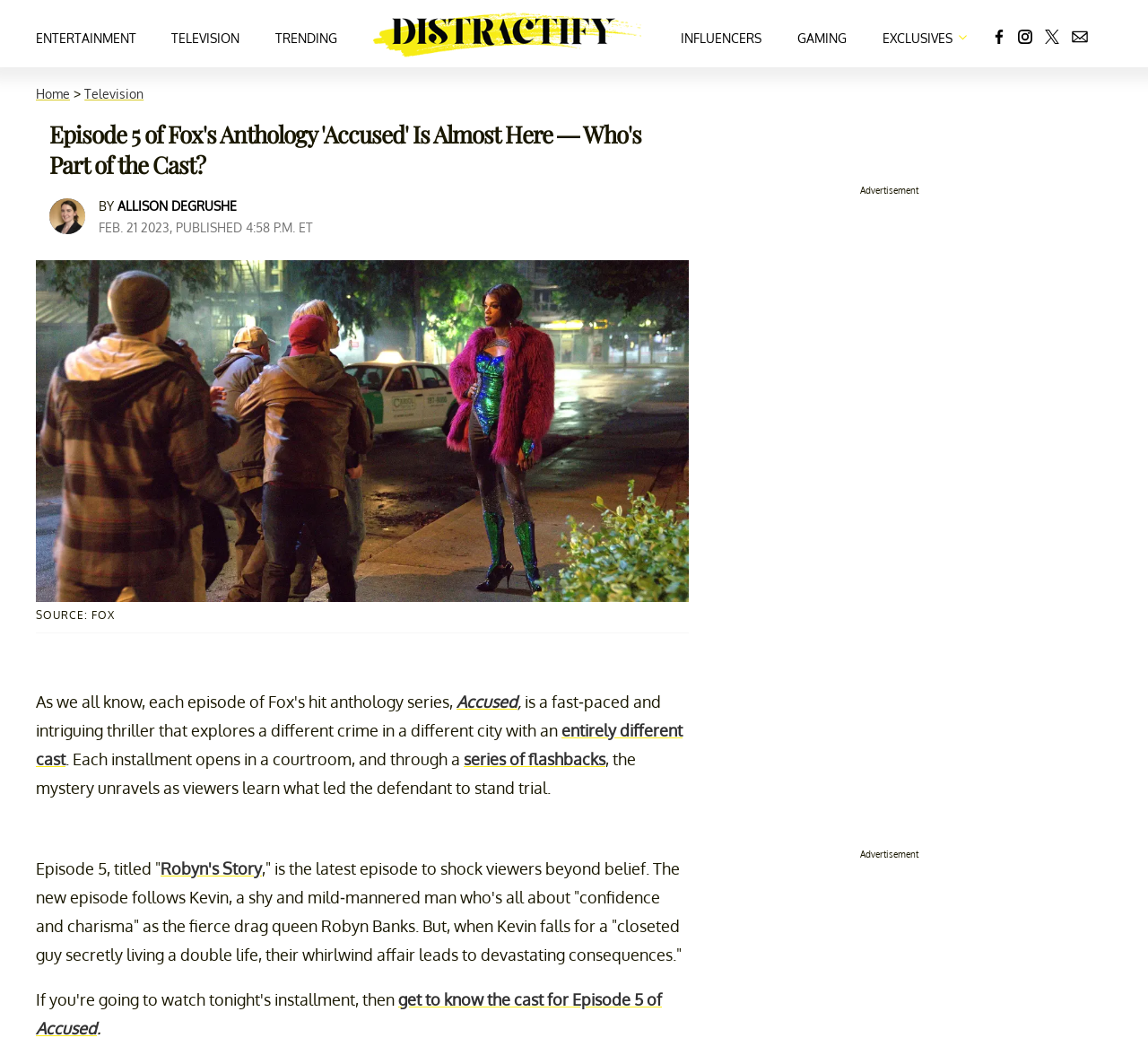What is the name of the author of the article?
Based on the content of the image, thoroughly explain and answer the question.

I found the answer by looking at the image caption that says 'BY ALLISON DEGRUSHE' and the link that says 'ALLISON DEGRUSHE' next to it.